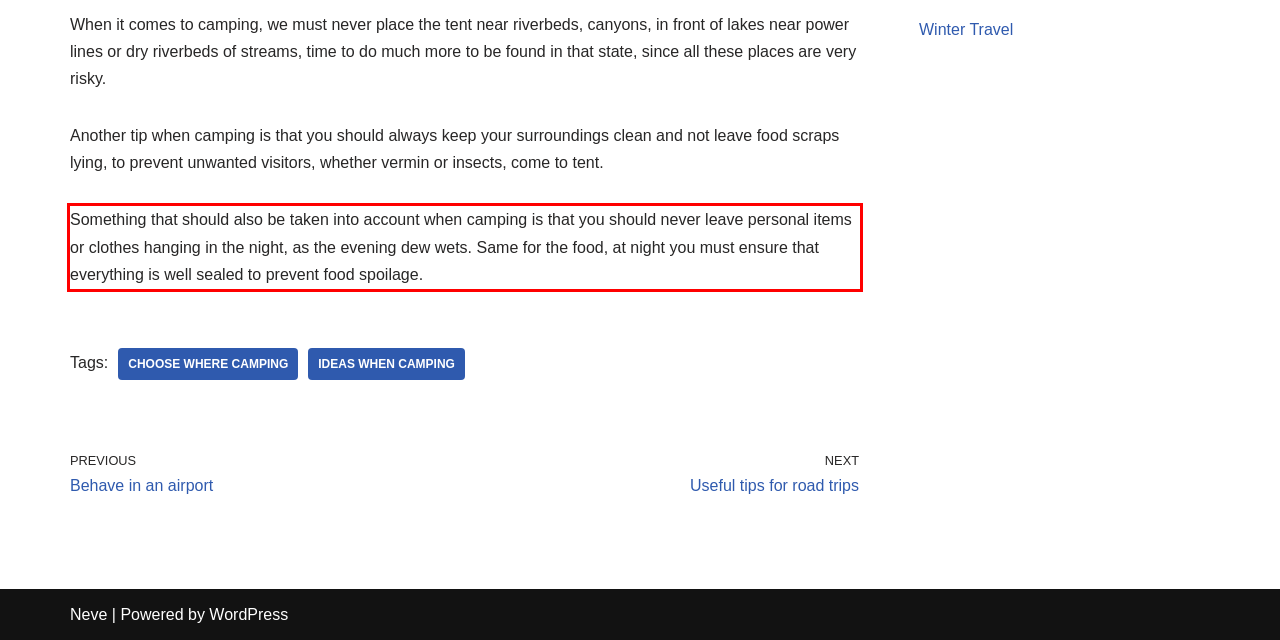Within the provided webpage screenshot, find the red rectangle bounding box and perform OCR to obtain the text content.

Something that should also be taken into account when camping is that you should never leave personal items or clothes hanging in the night, as the evening dew wets. Same for the food, at night you must ensure that everything is well sealed to prevent food spoilage.